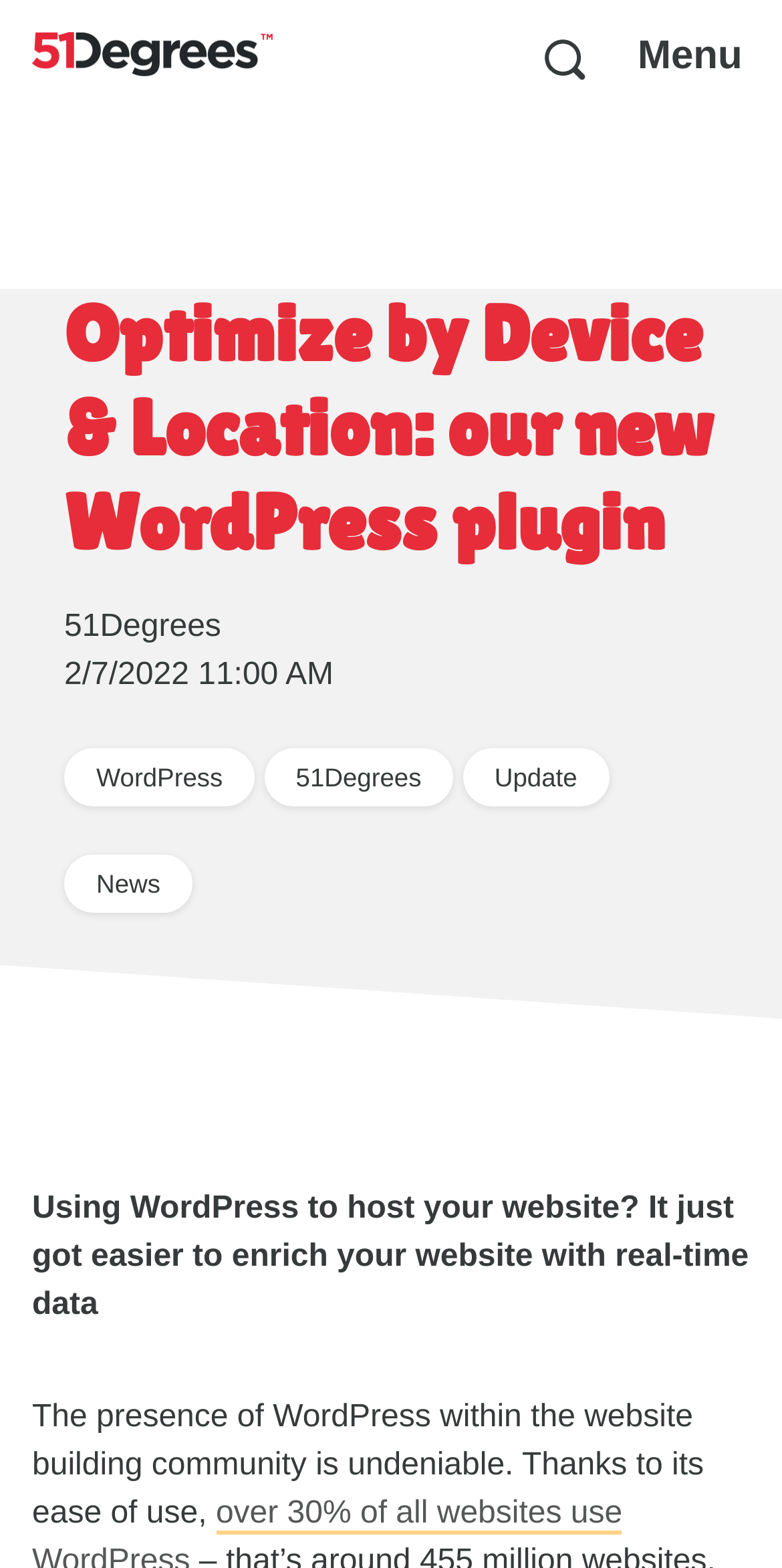Bounding box coordinates must be specified in the format (top-left x, top-left y, bottom-right x, bottom-right y). All values should be floating point numbers between 0 and 1. What are the bounding box coordinates of the UI element described as: parent_node: Menu

[0.687, 0.023, 0.754, 0.056]